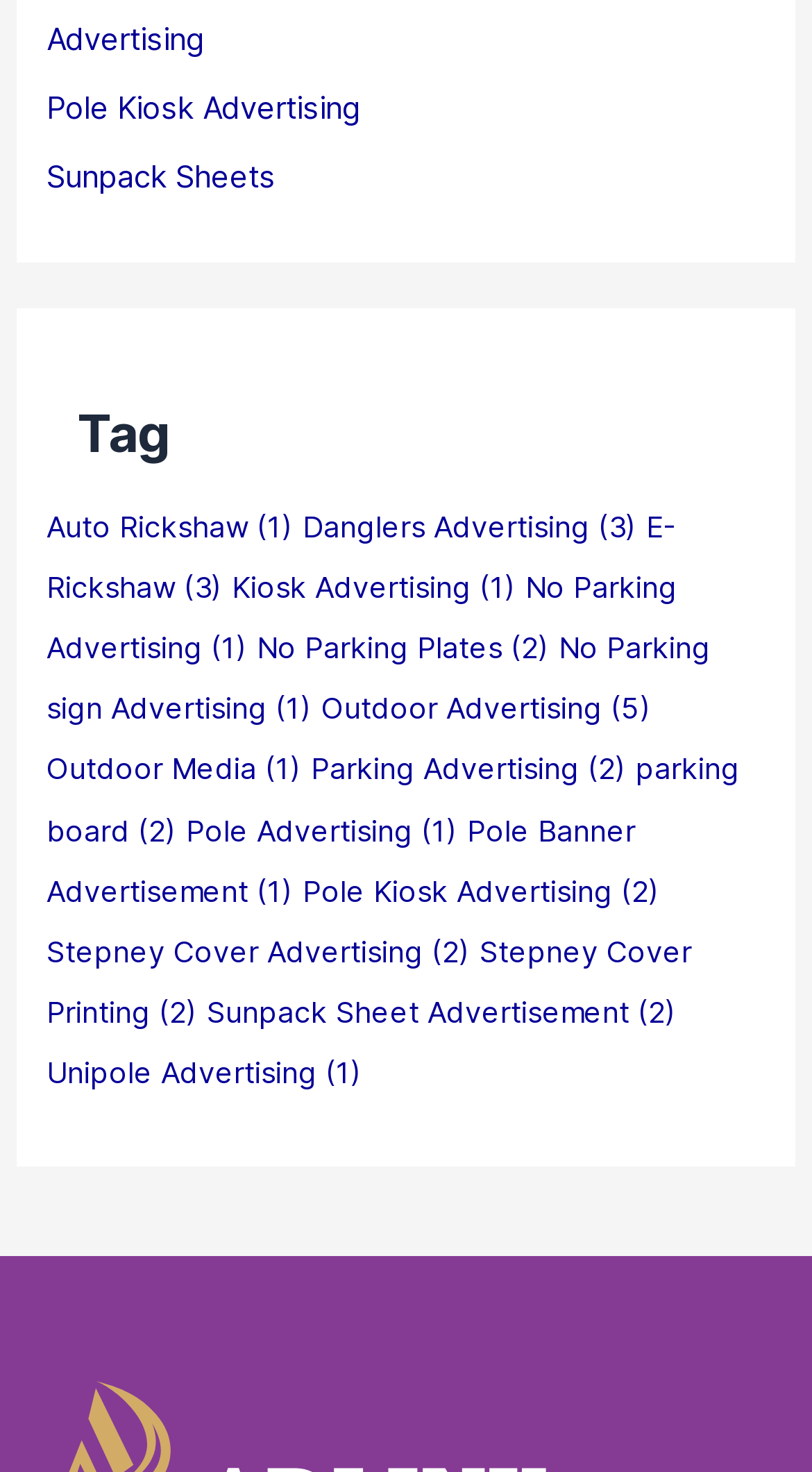How many items are in the 'Danglers Advertising' category?
Based on the screenshot, answer the question with a single word or phrase.

3